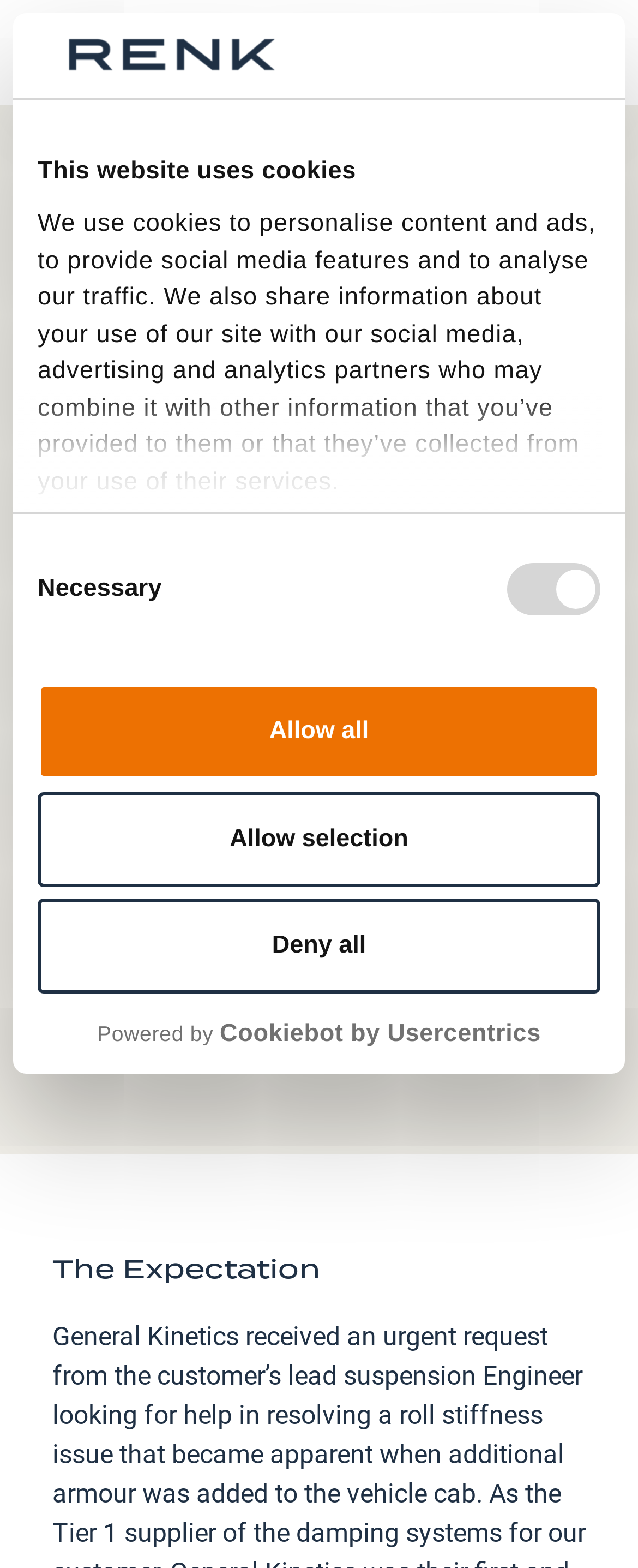Based on what you see in the screenshot, provide a thorough answer to this question: What is the date mentioned on the webpage?

The date is mentioned at the top of the webpage, above the main heading. It is displayed as '31 MAY 2023'.